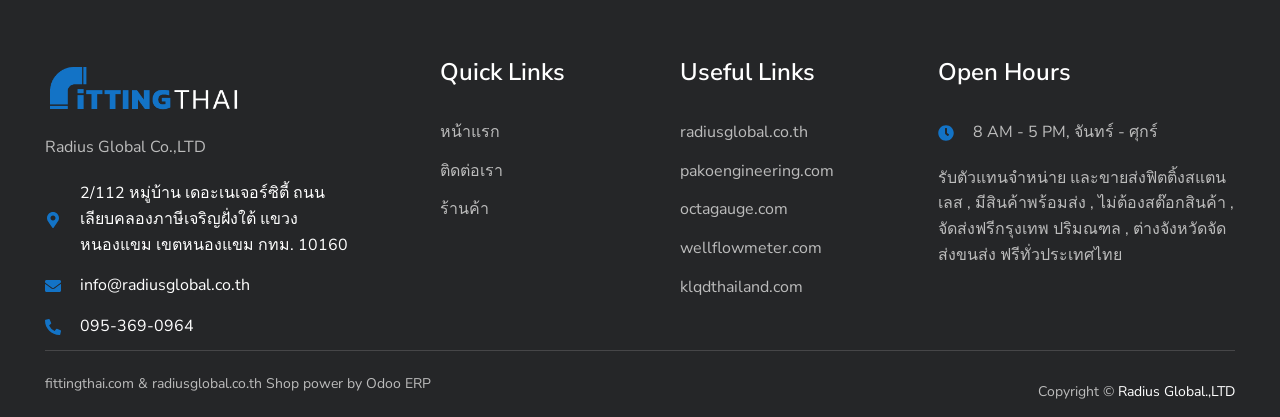Please provide a brief answer to the question using only one word or phrase: 
What are the open hours?

8 AM - 5 PM, จันทร์ - ศุกร์